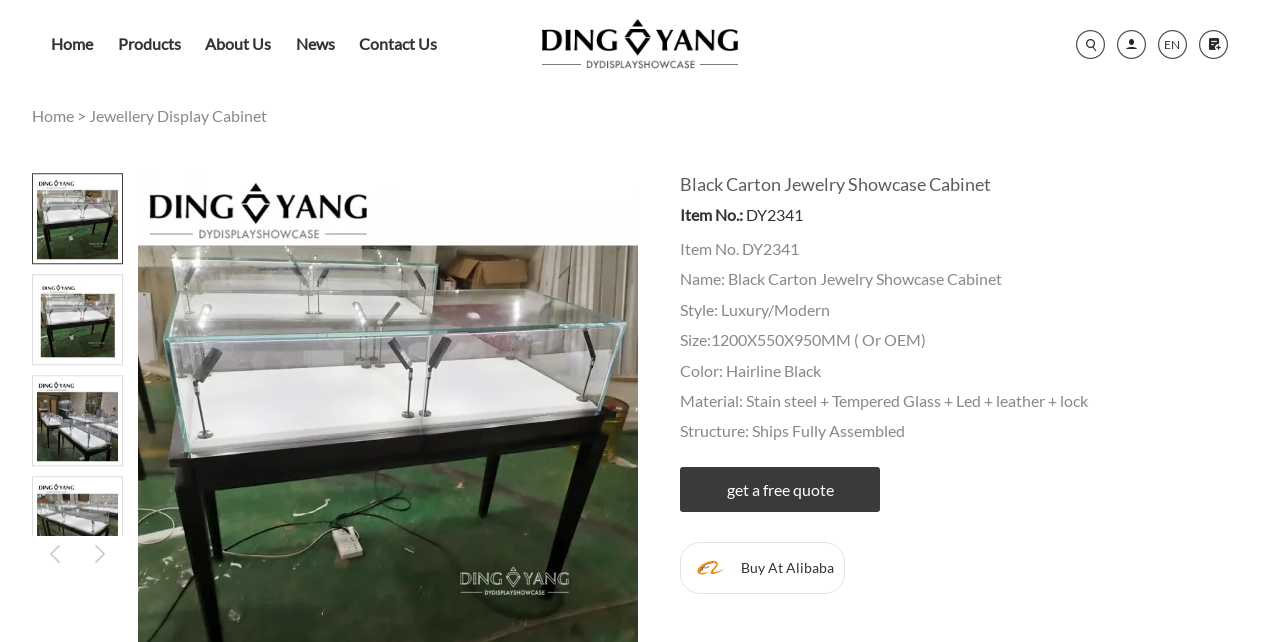Create a detailed narrative of the webpage’s visual and textual elements.

This webpage is about a jewelry showcase manufacturer, specifically featuring a custom black carton jewelry showcase cabinet. At the top, there are five main navigation links: "Home", "Products", "About Us", "News", and "Contact Us". Below these links, there is a logo with a link to the website's homepage and an image of the logo.

On the right side of the top section, there is a search bar with a button and a few language options, including English, German, Russian, French, Spanish, Portuguese, Italian, Vietnamese, and Malay.

The main content of the page is divided into two sections. On the left, there are multiple images of the black carton jewelry showcase cabinet, each with a link to the product. On the right, there is a detailed description of the product, including its item number, name, style, size, color, material, and structure. There are also two calls-to-action: "Get a free quote" and "Buy at Alibaba".

At the bottom of the page, there are navigation links to previous and next pages, as well as a few more links to the homepage and other sections of the website.